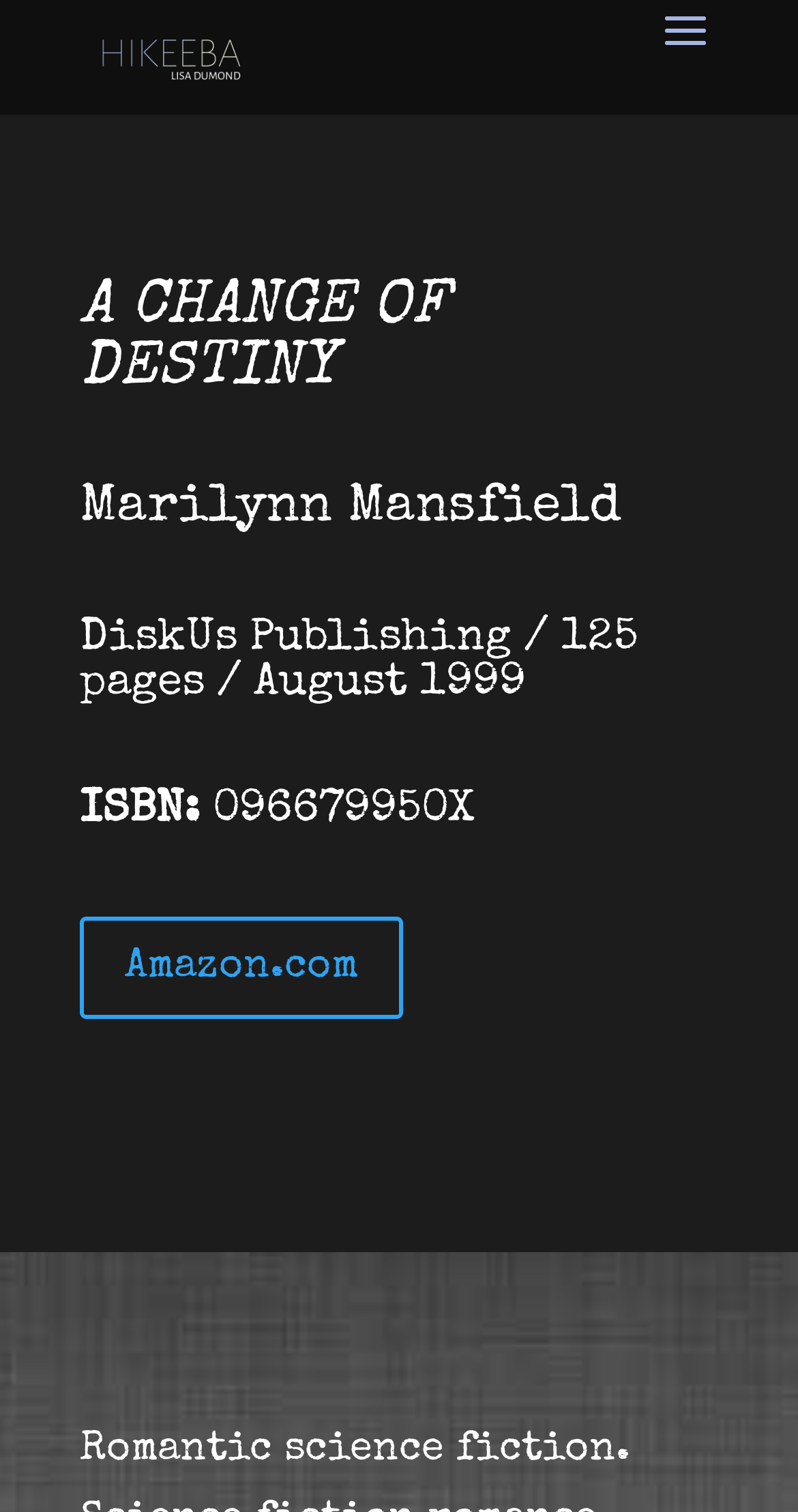How many pages does the book have?
Refer to the image and give a detailed answer to the question.

I found the page count by looking at the headings on the webpage. The third heading mentions the page count, which is 125 pages, along with other publication details.